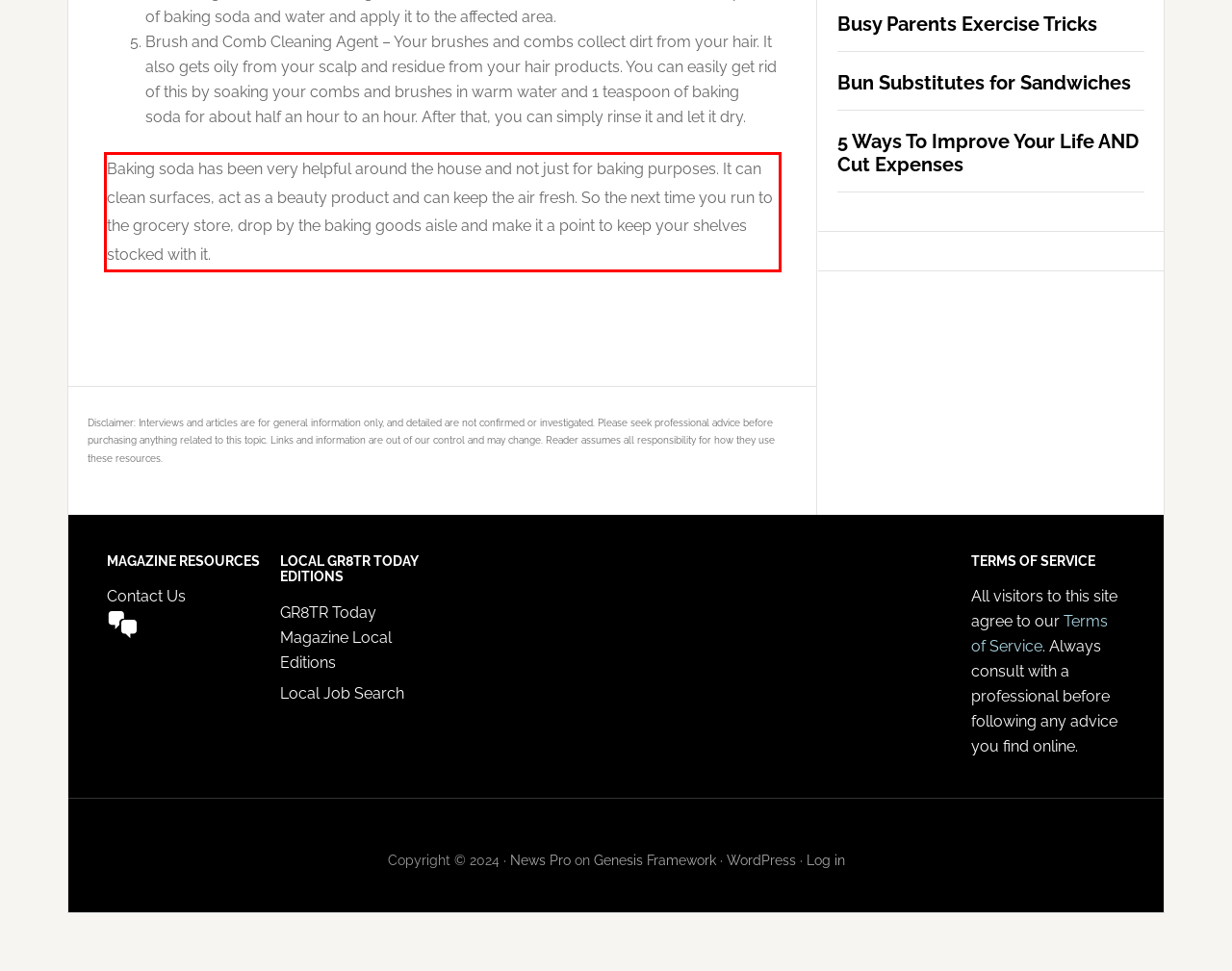Examine the webpage screenshot and use OCR to recognize and output the text within the red bounding box.

Baking soda has been very helpful around the house and not just for baking purposes. It can clean surfaces, act as a beauty product and can keep the air fresh. So the next time you run to the grocery store, drop by the baking goods aisle and make it a point to keep your shelves stocked with it.